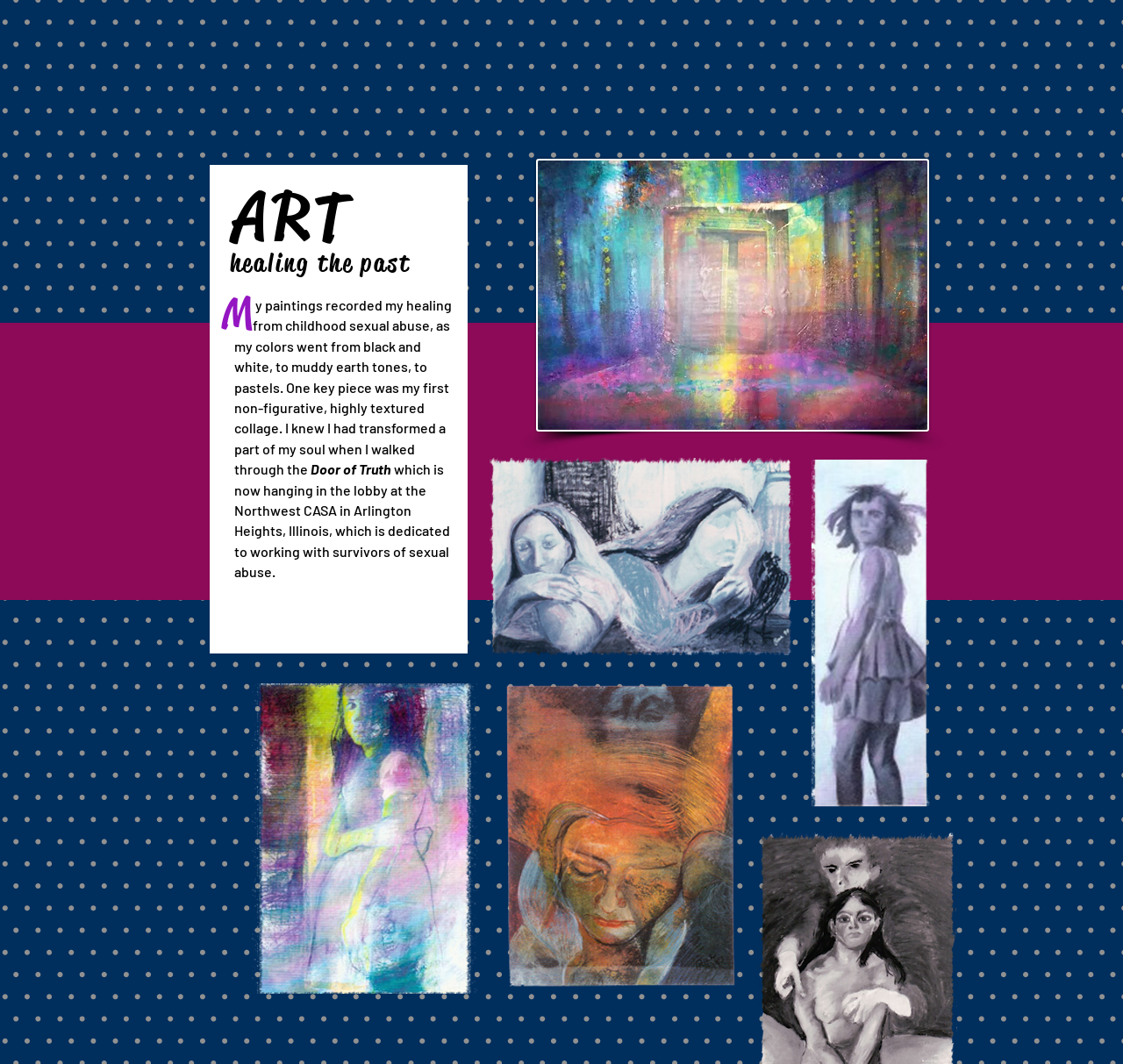Describe the webpage in detail, including text, images, and layout.

This webpage is about an artist's journey of healing from past trauma, specifically childhood sexual abuse, through art. The page features a collection of images, including four artworks: "Split-apart.png", "Keening.png", "young-girl.png", and "Woman's-Face.png", which are positioned in the middle and lower sections of the page. 

At the top of the page, there is a prominent image "door-for-home-page.jpg" that serves as a header or banner. Below this image, there are three headings: "ART", "healing the past", and "M", which are aligned to the left and situated near the top of the page.

The page also contains several blocks of text that describe the artist's healing process through art. The text is positioned below the headings and is divided into three paragraphs. The first paragraph explains how the artist's paintings recorded their healing journey, with their color palette evolving from black and white to pastels. The second paragraph mentions a specific artwork, "Door of Truth", which is now displayed in a lobby dedicated to supporting survivors of sexual abuse. The third paragraph is not explicitly mentioned, but it likely continues the artist's narrative of healing and growth.

Overall, the webpage presents a powerful and emotional journey of healing through art, with a focus on the artist's personal experience and the significance of their creations.